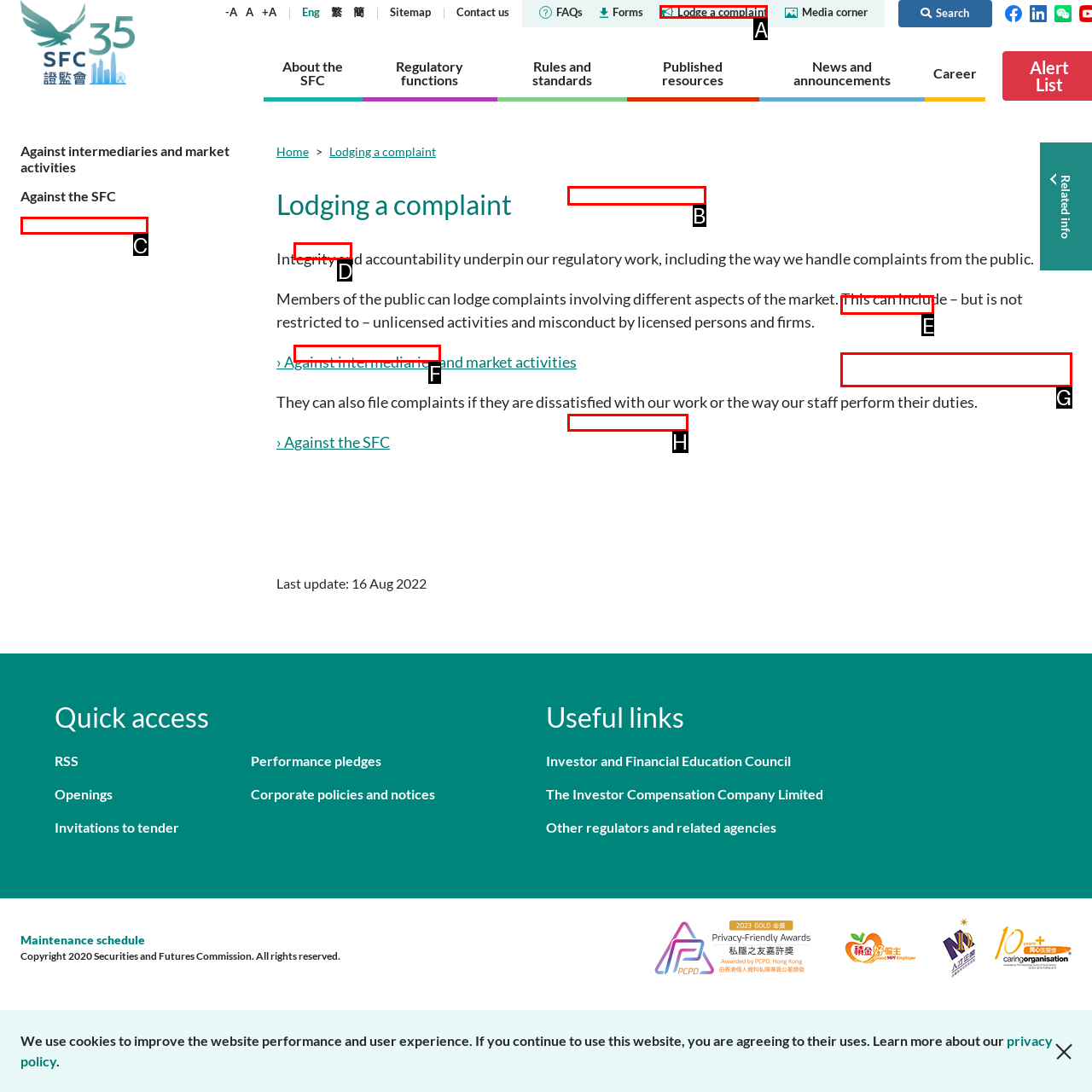Figure out which option to click to perform the following task: Click on the 'Lodge a complaint' link
Provide the letter of the correct option in your response.

A